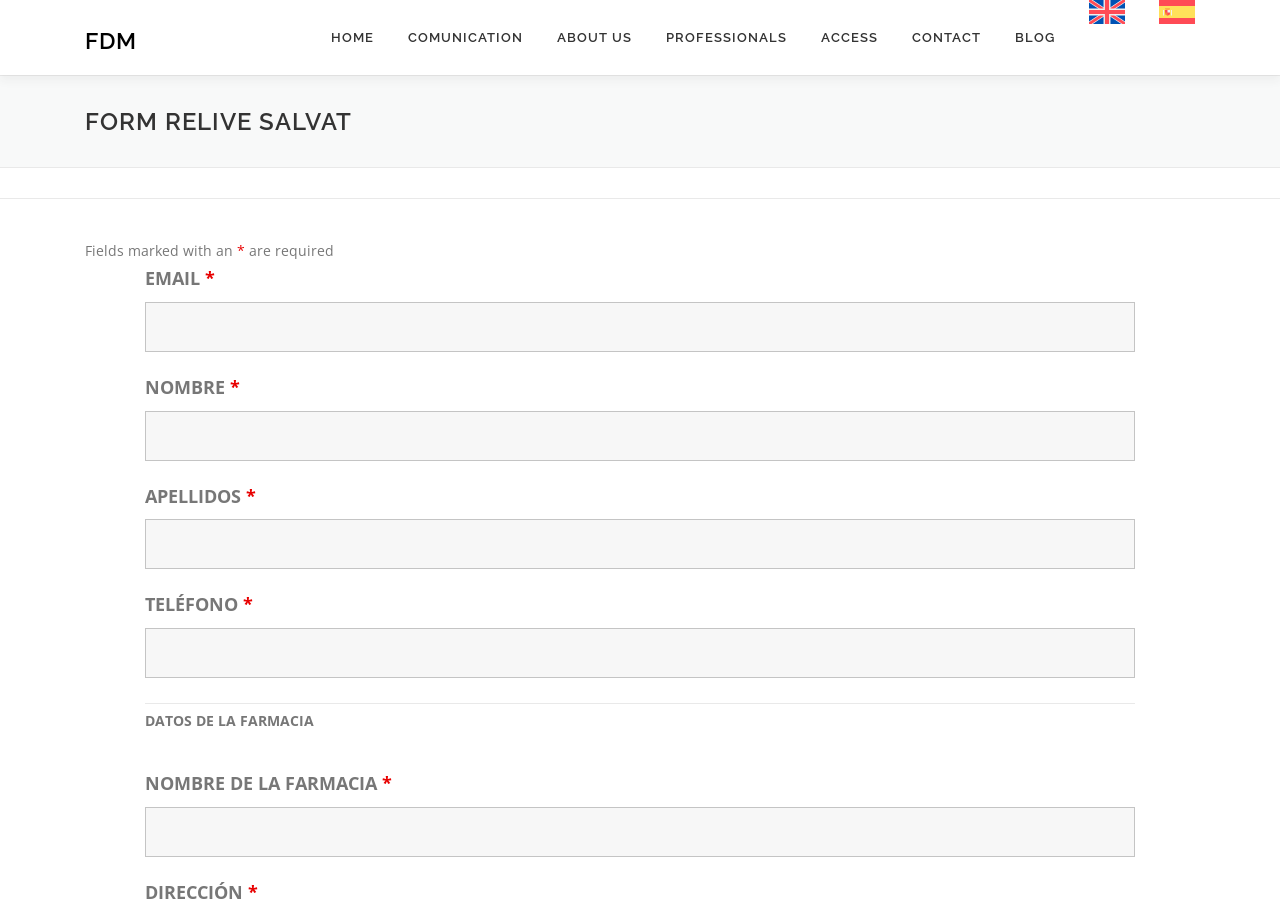What is the purpose of this form?
Please ensure your answer is as detailed and informative as possible.

Based on the webpage, it appears that the form is for pharmacies to apply or register with the organization. The form requires various information such as email, name, surname, phone number, and pharmacy details, which suggests that the organization is validating the pharmacy's identity and information.